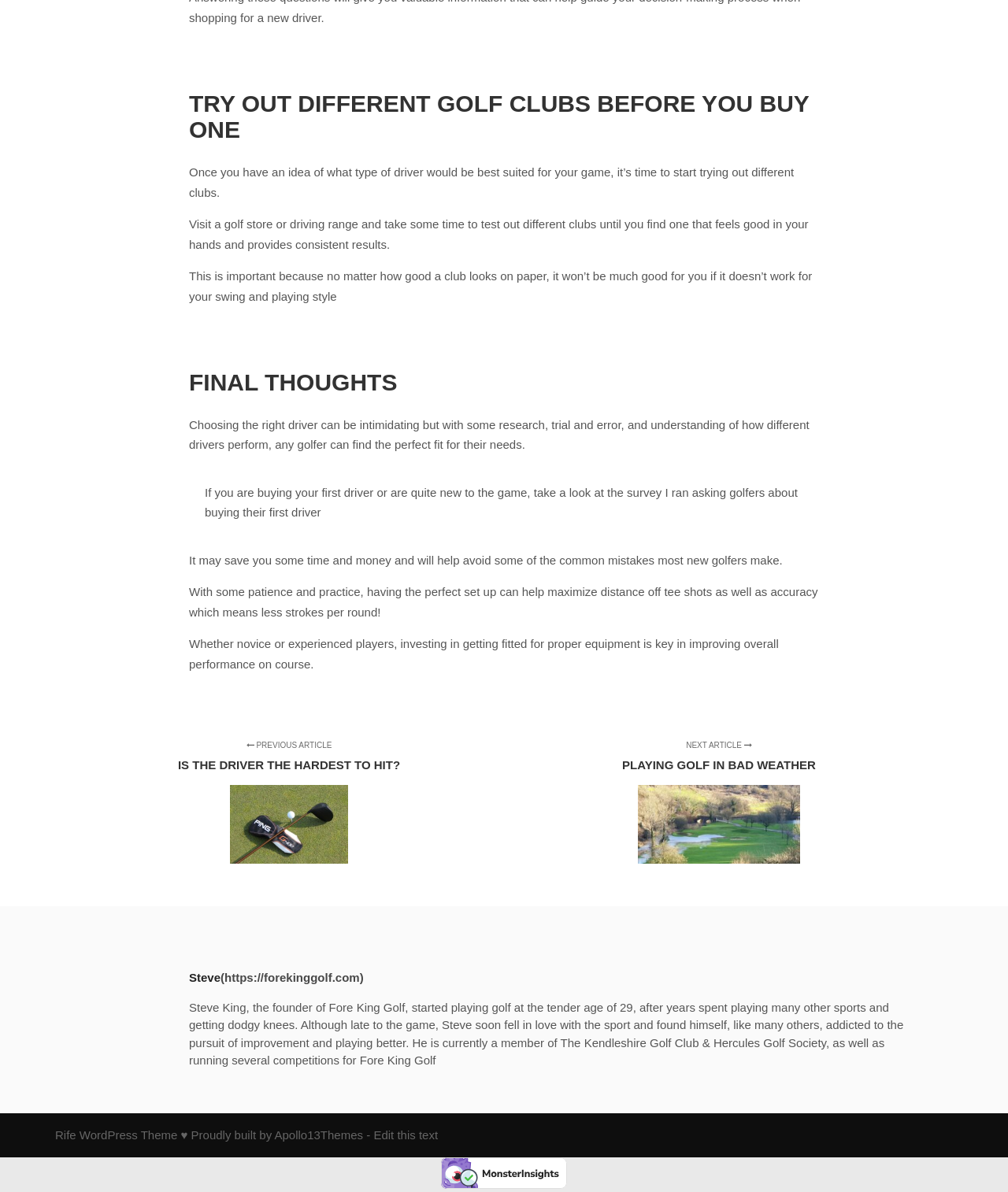What is the main topic of this webpage?
Please provide a single word or phrase answer based on the image.

Golf